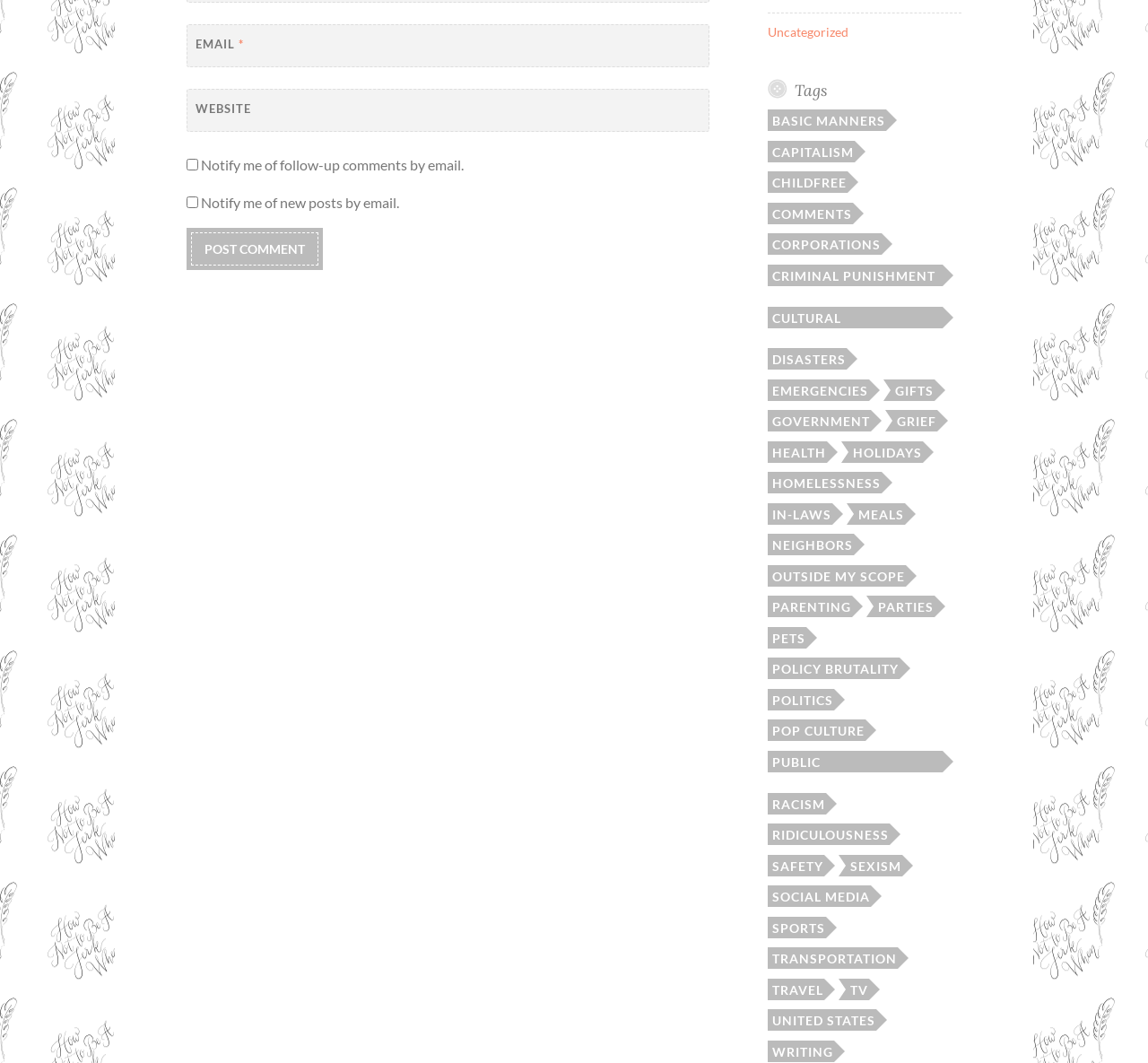Specify the bounding box coordinates of the area to click in order to execute this command: 'Click on 'Politics' link'. The coordinates should consist of four float numbers ranging from 0 to 1, and should be formatted as [left, top, right, bottom].

[0.669, 0.648, 0.727, 0.668]